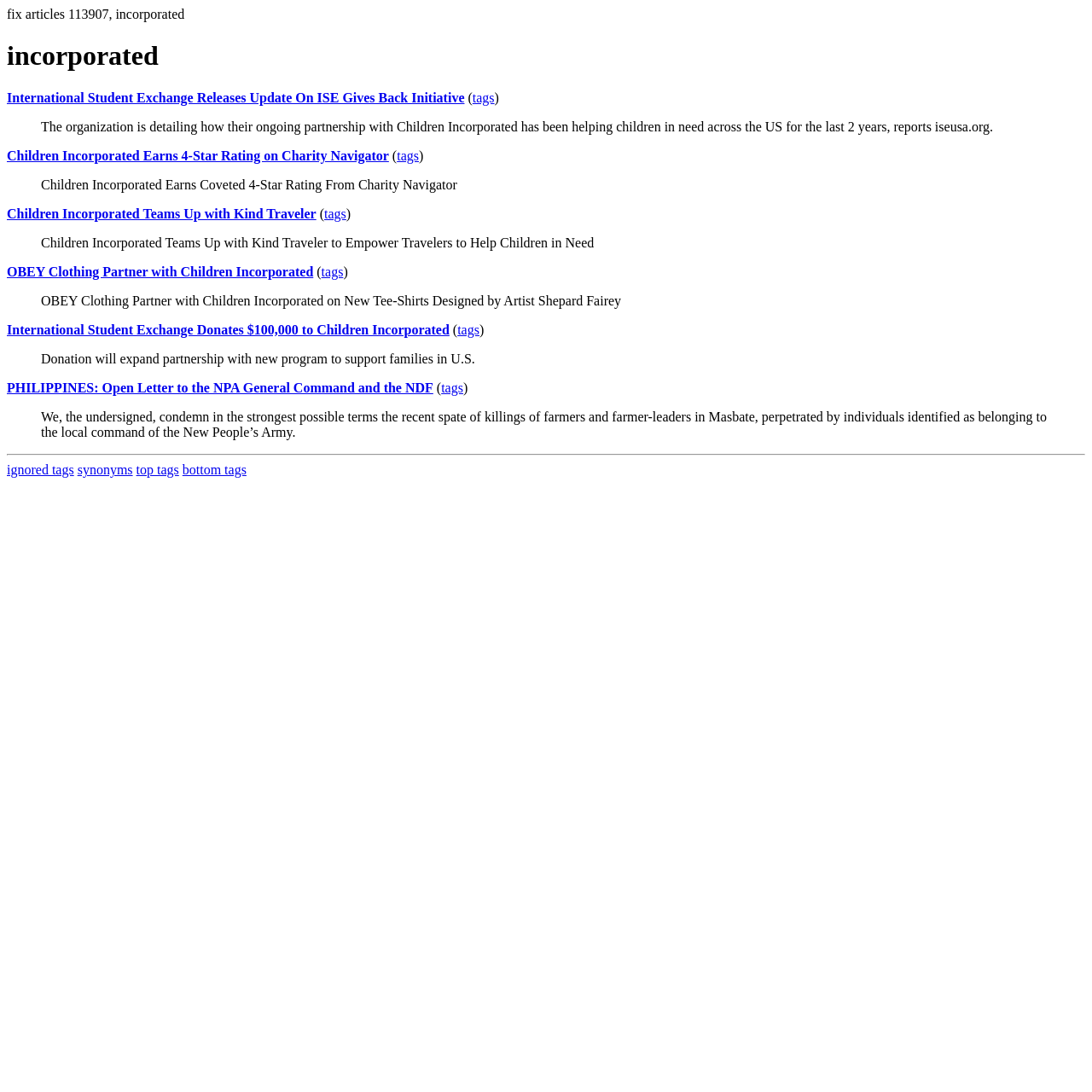Please identify the bounding box coordinates of the element that needs to be clicked to execute the following command: "Browse the ignored tags". Provide the bounding box using four float numbers between 0 and 1, formatted as [left, top, right, bottom].

[0.006, 0.423, 0.068, 0.437]